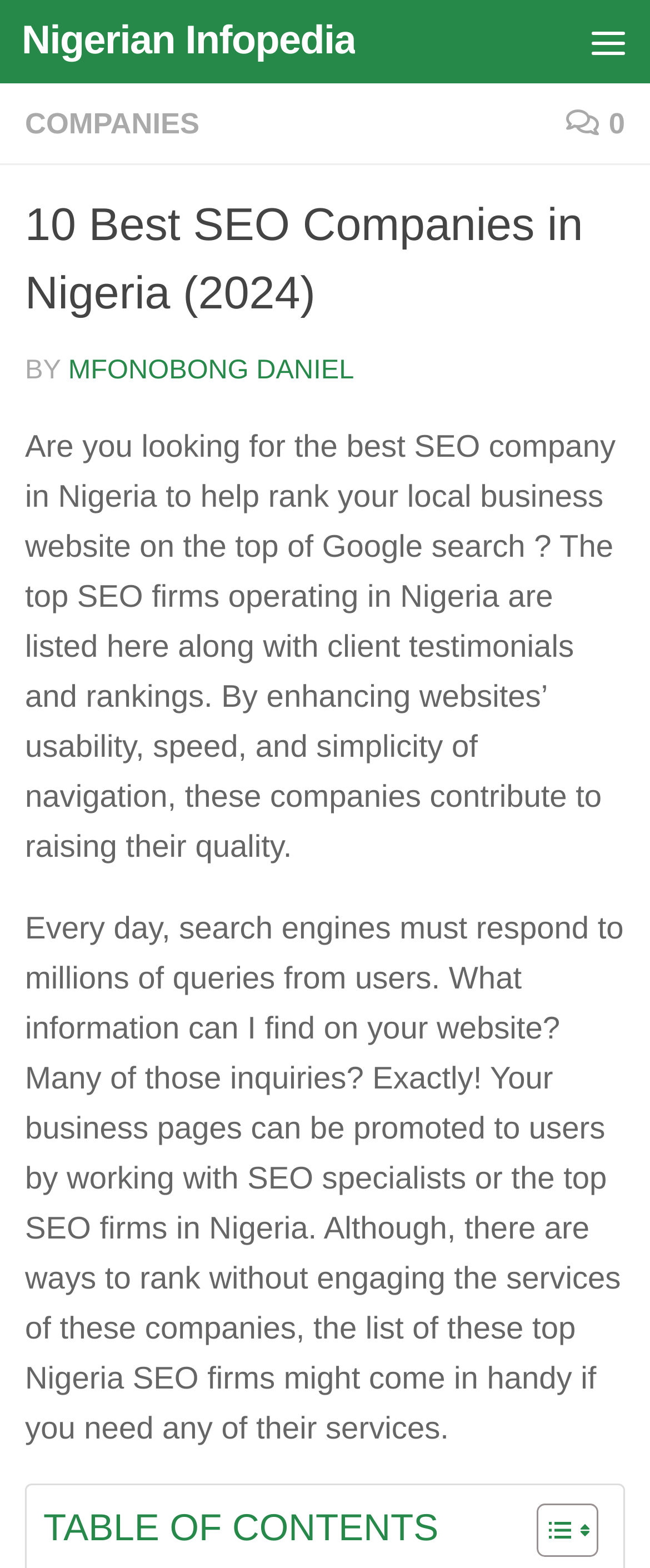Given the following UI element description: "Accept", find the bounding box coordinates in the webpage screenshot.

None